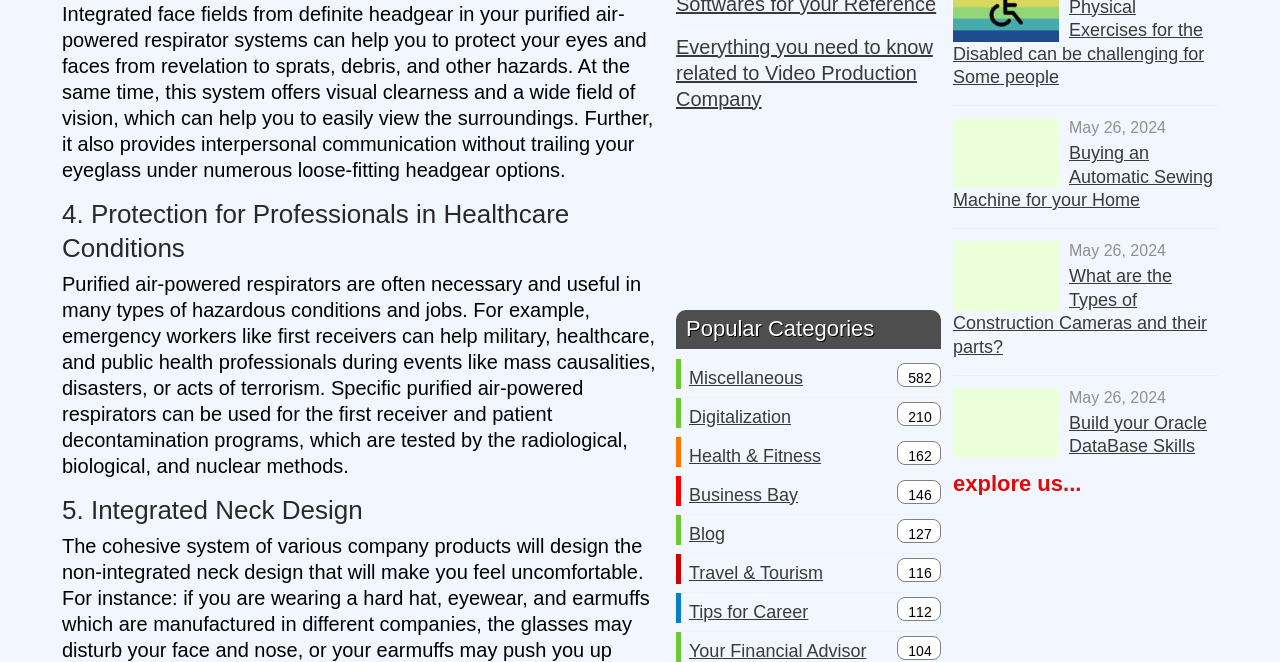Determine the bounding box coordinates of the area to click in order to meet this instruction: "Learn about 'Build your Oracle DataBase Skills'".

[0.745, 0.586, 0.827, 0.692]